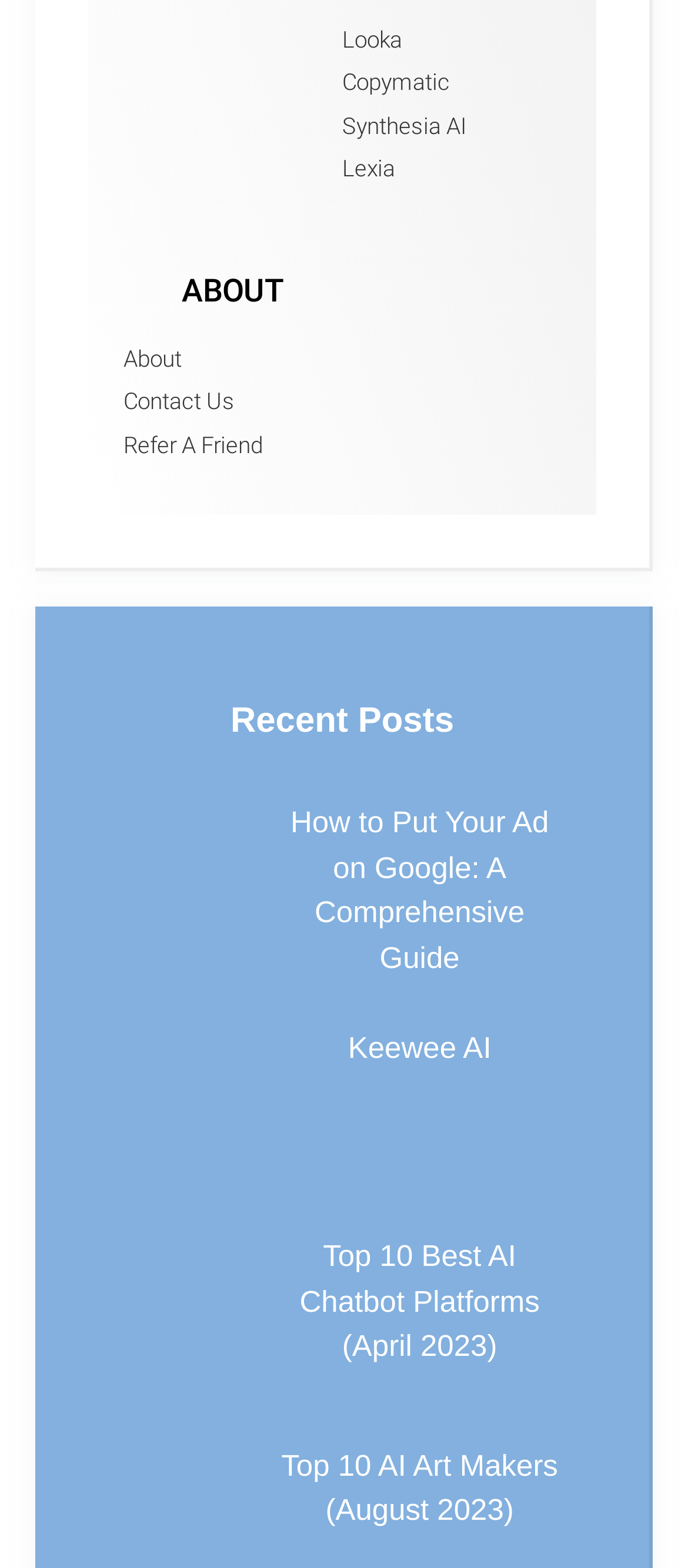Using the elements shown in the image, answer the question comprehensively: How many links are under the 'ABOUT' heading?

I counted the links under the 'ABOUT' heading, which are 'About', 'Contact Us', and 'Refer A Friend', so there are 3 links in total.